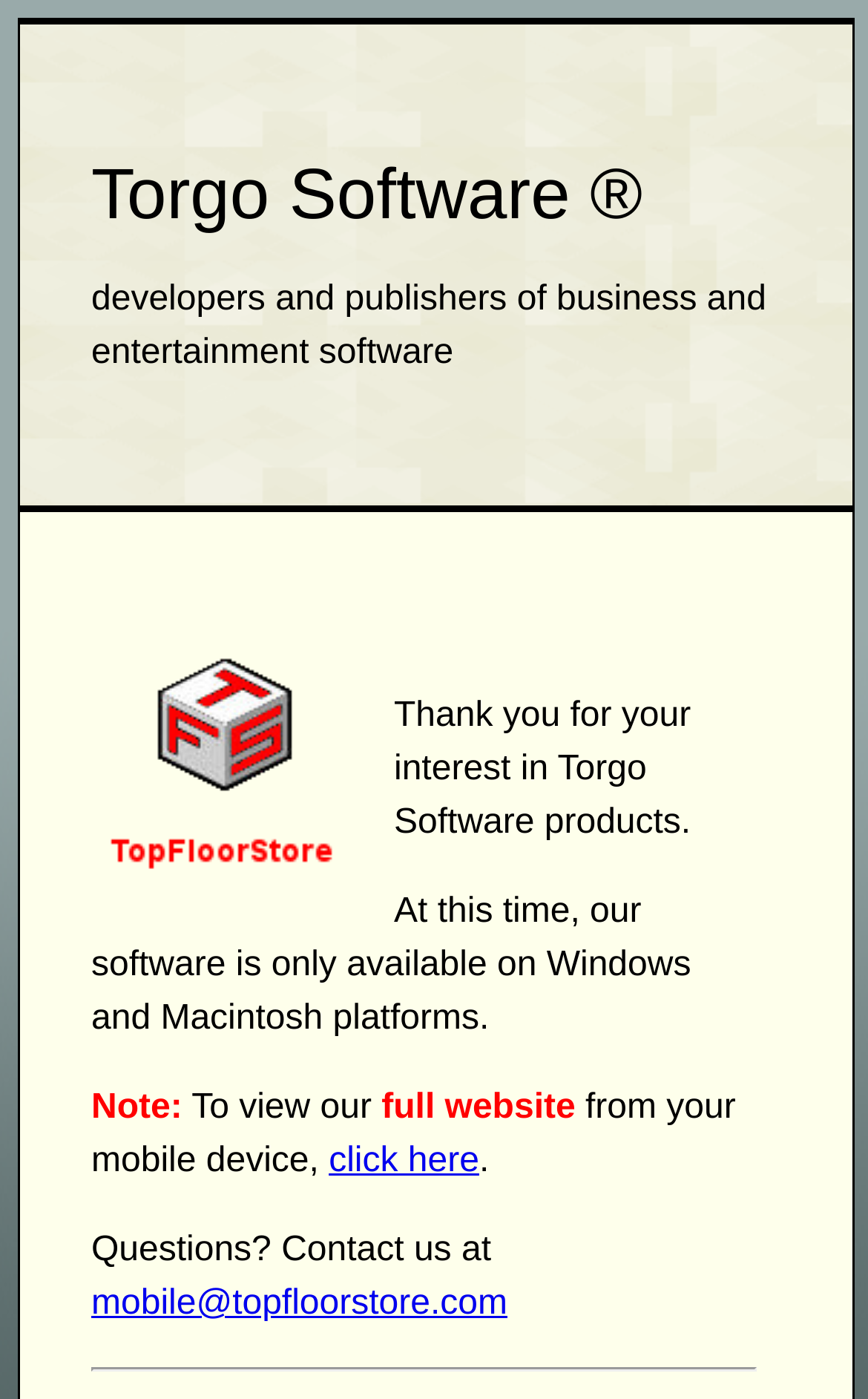What is the name of the software company?
Please provide a single word or phrase as your answer based on the screenshot.

Torgo Software